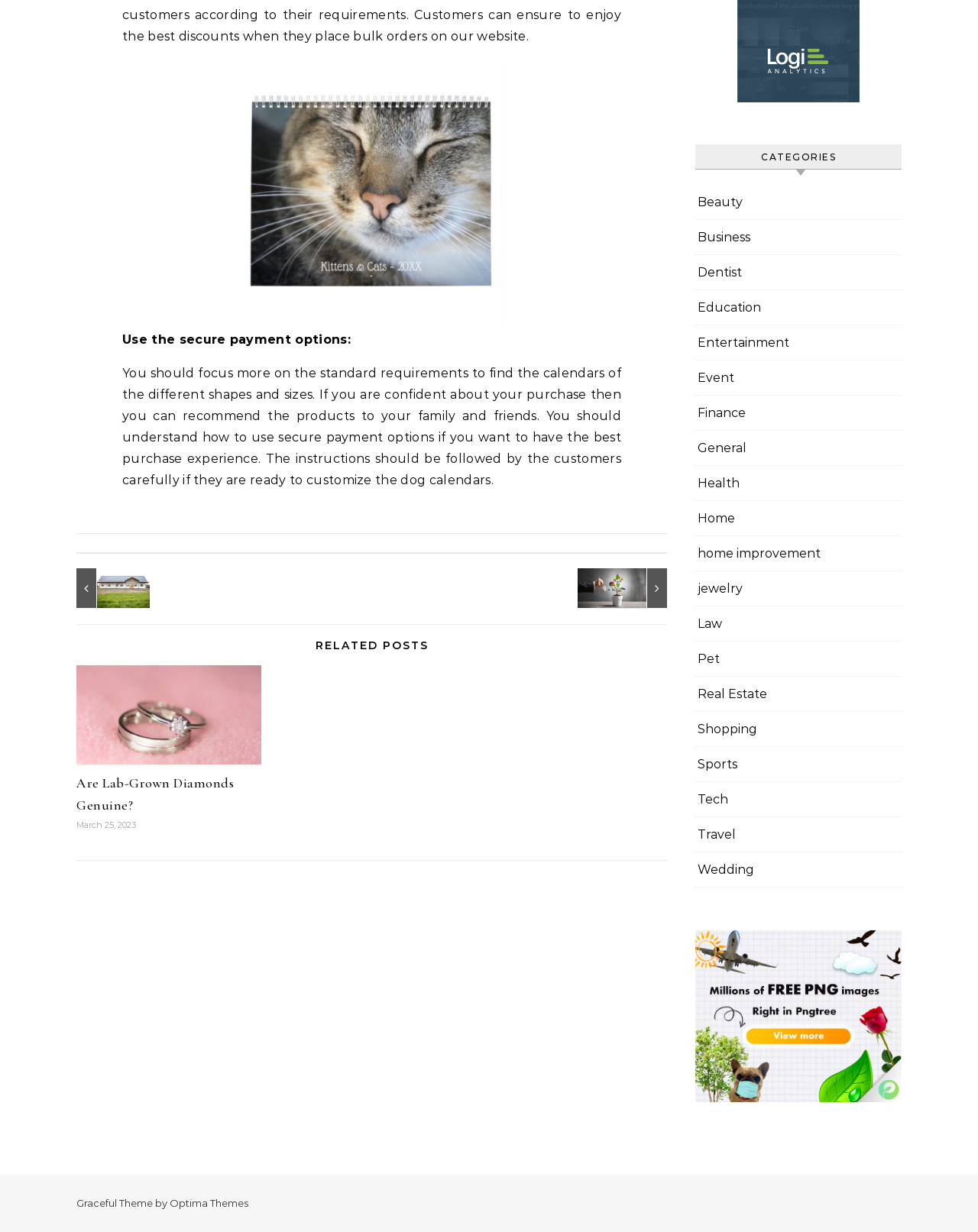From the given element description: "home improvement", find the bounding box for the UI element. Provide the coordinates as four float numbers between 0 and 1, in the order [left, top, right, bottom].

[0.713, 0.435, 0.839, 0.463]